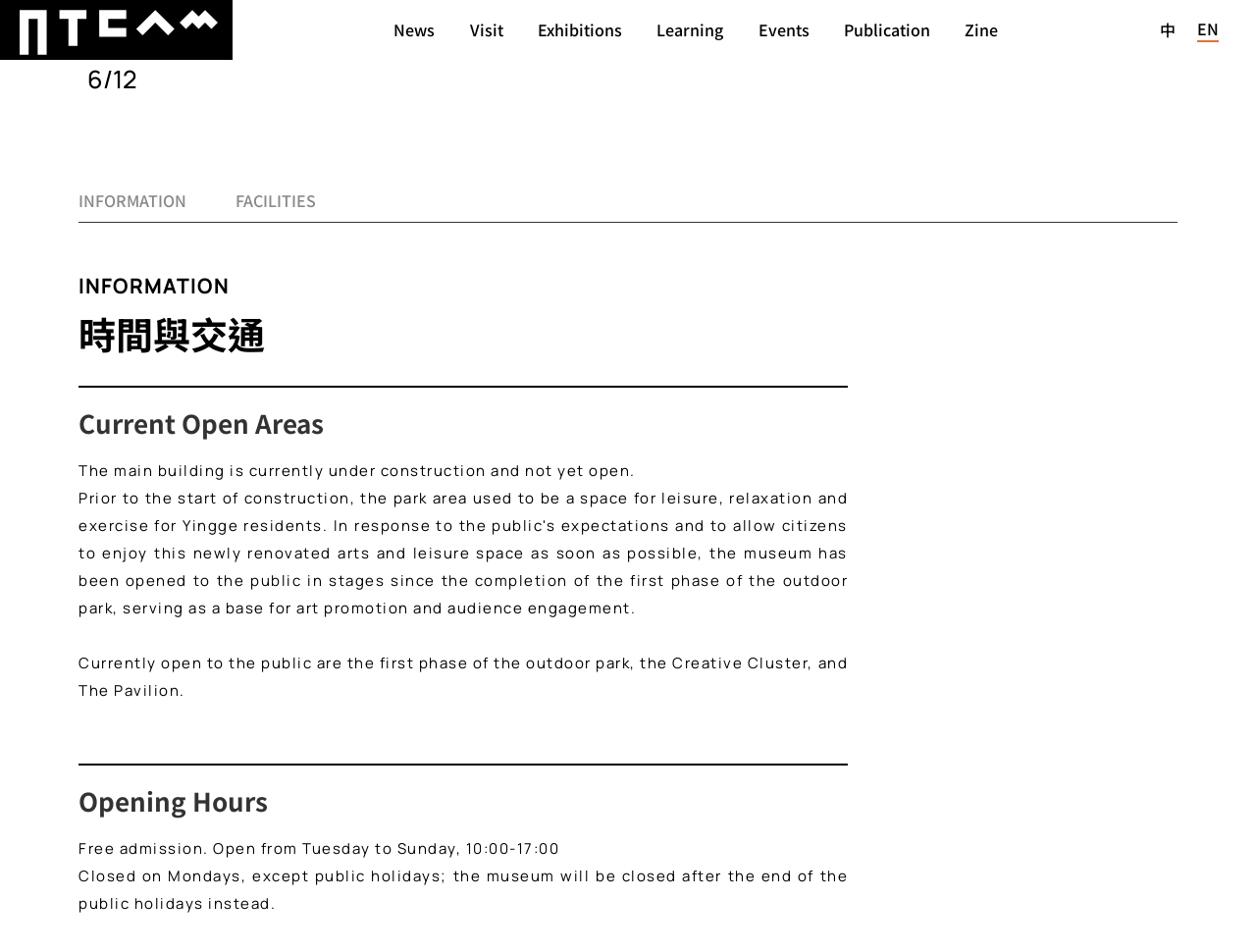Provide the bounding box coordinates of the area you need to click to execute the following instruction: "Visit the company's Facebook page".

None